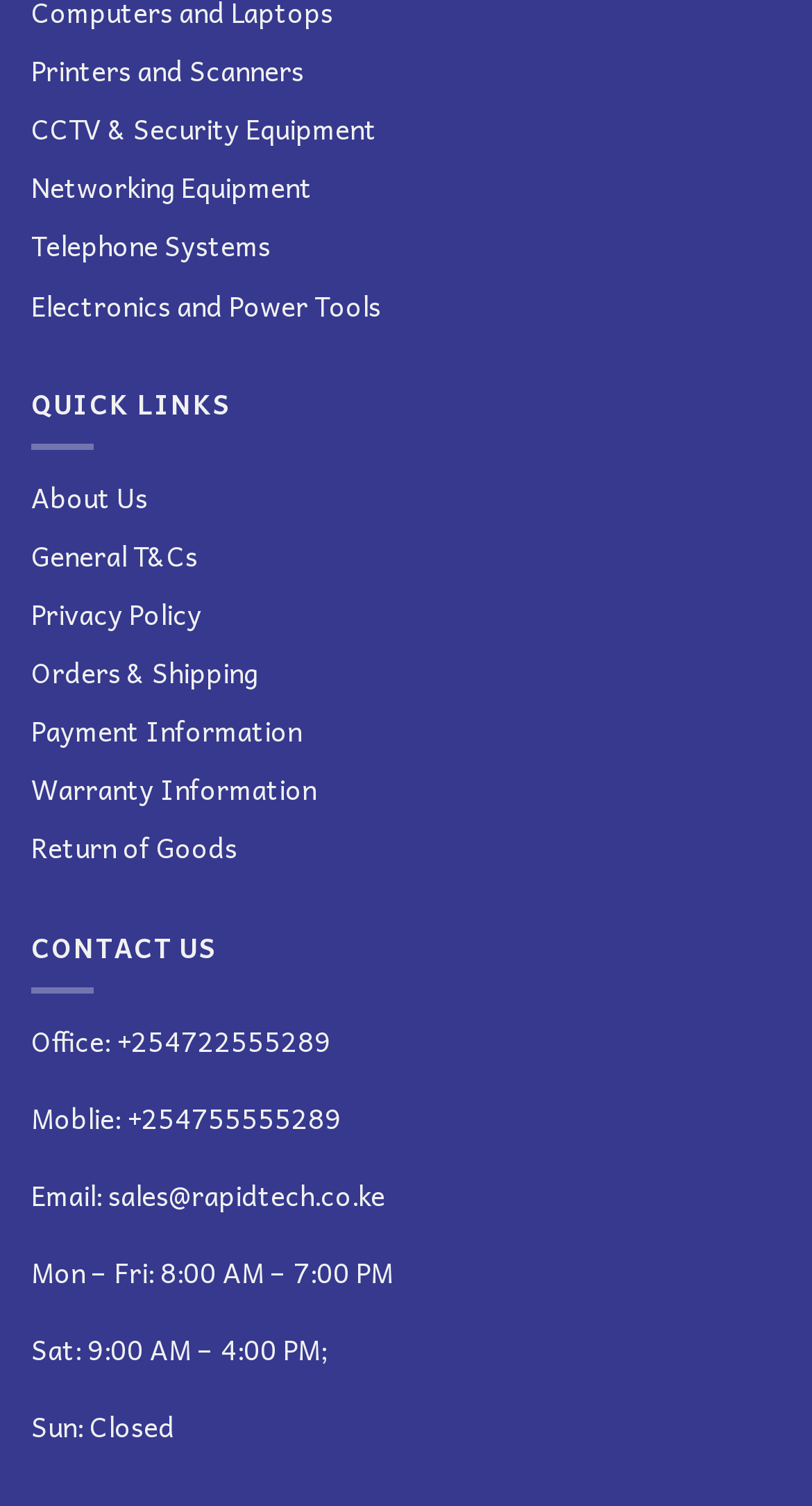What is the category of products listed under 'Electronics and Power Tools'?
Based on the content of the image, thoroughly explain and answer the question.

I inferred that the category of products listed under 'Electronics and Power Tools' is electronics and power tools because the link is labeled as such.